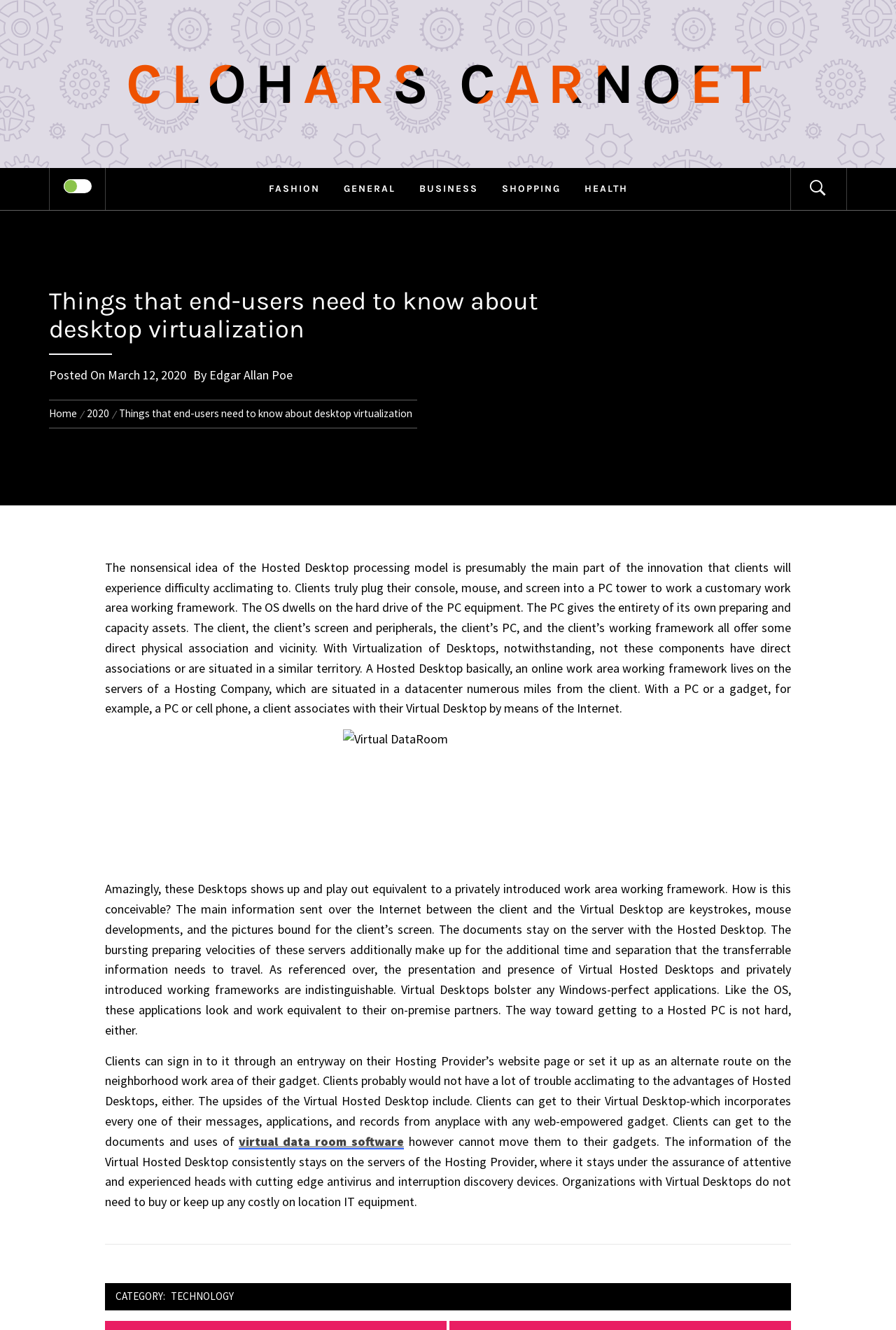Can you identify the bounding box coordinates of the clickable region needed to carry out this instruction: 'Click on the 'CLOHARS CARNOET' link'? The coordinates should be four float numbers within the range of 0 to 1, stated as [left, top, right, bottom].

[0.141, 0.038, 0.859, 0.088]